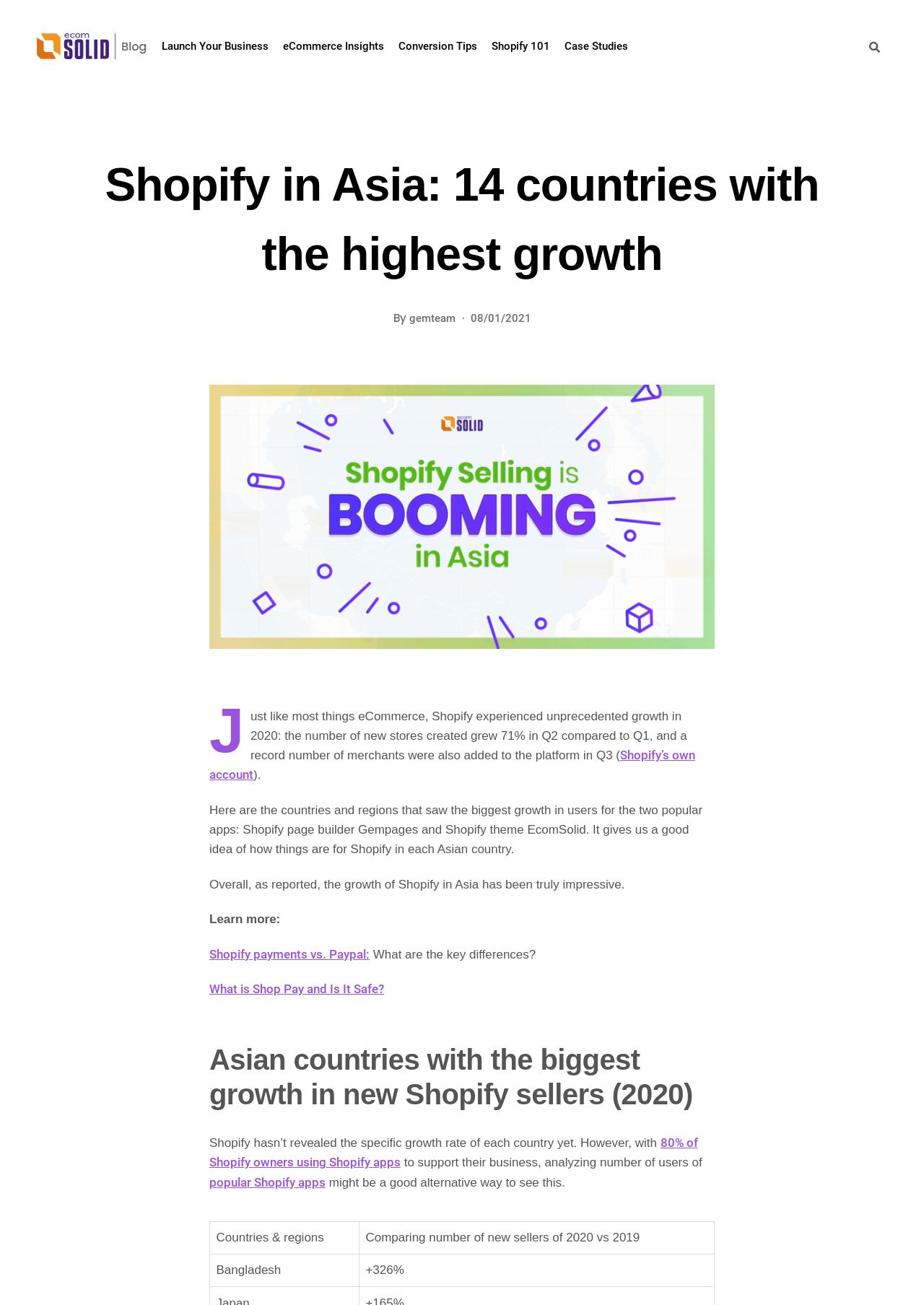Please identify the bounding box coordinates of the element I need to click to follow this instruction: "Read the article by gemteam".

[0.443, 0.239, 0.493, 0.249]